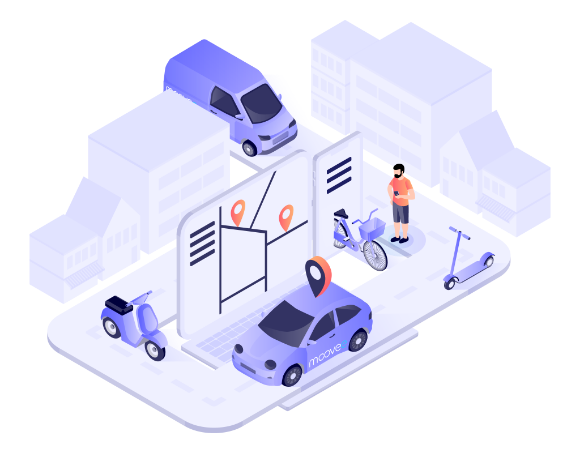Generate an elaborate description of what you see in the image.

The image illustrates a modern urban transportation scene featuring various modes of mobility to depict a multimodal transport solution. Central to the image is a large, stylized map display, marked with location pins, symbolizing navigation and the integration of different transit options. Surrounding the map are various vehicles, including a blue car prominently branded with the name "moove," suggesting a shared or smart mobility service. 

To the left, there is a motorcycle and a bicycle, emphasizing individual transport choices, while a scooter is positioned nearby, showcasing the availability of diverse personal mobility options. A figure stands beside the map, engaging with the transportation environment, reinforcing the idea of user interaction with urban mobility services. The background features simplified buildings, adding to the urban atmosphere intended to convey a comprehensive approach to commuting in modern cities.